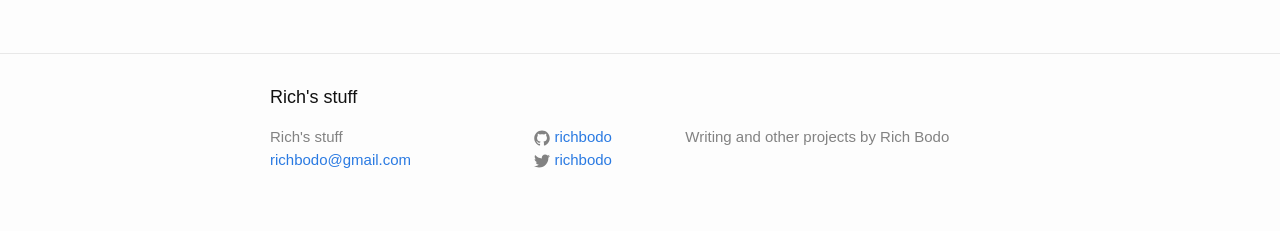Determine the bounding box coordinates of the UI element described below. Use the format (top-left x, top-left y, bottom-right x, bottom-right y) with floating point numbers between 0 and 1: richbodo

[0.417, 0.554, 0.478, 0.628]